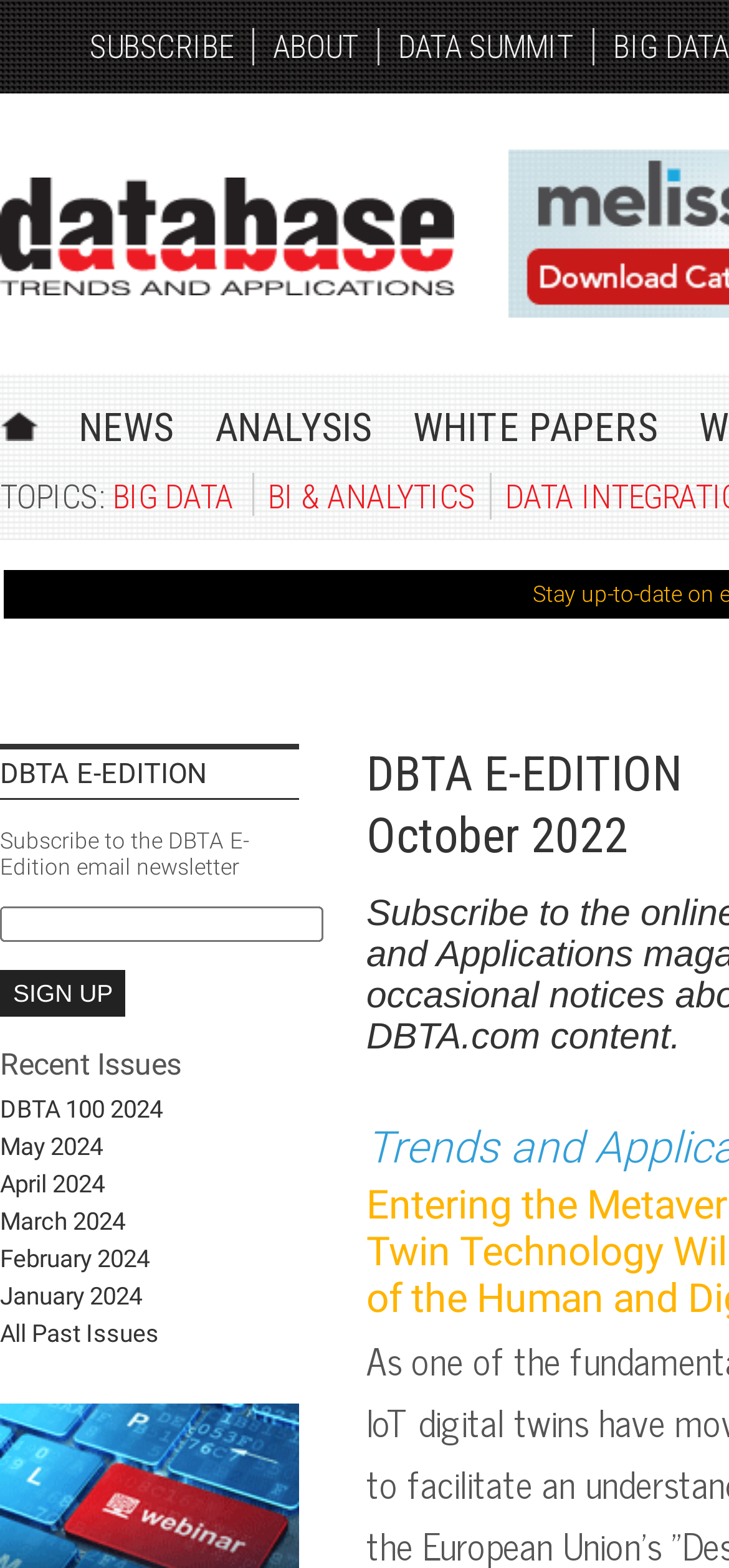Can you identify the bounding box coordinates of the clickable region needed to carry out this instruction: 'Expand the Menu'? The coordinates should be four float numbers within the range of 0 to 1, stated as [left, top, right, bottom].

None